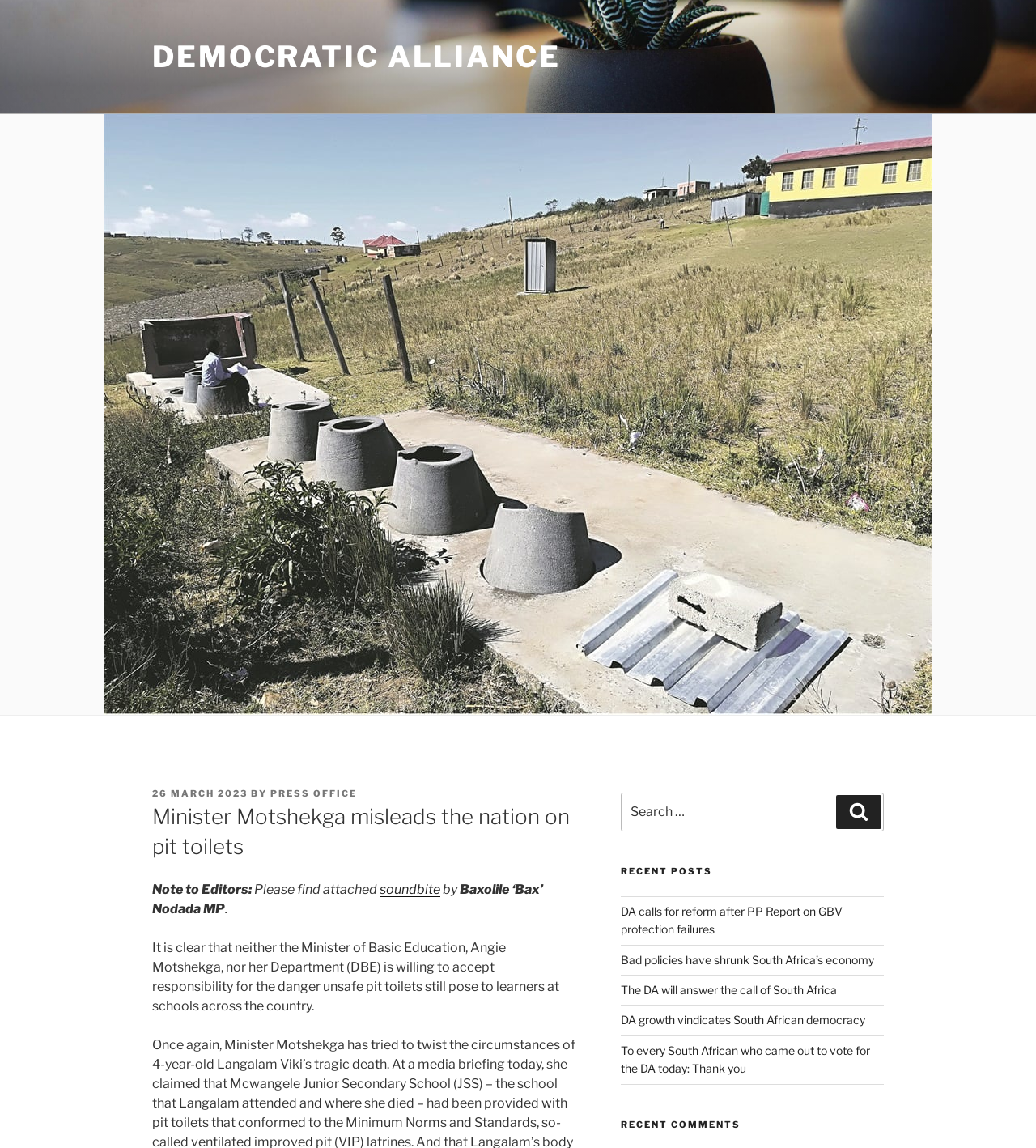Offer a meticulous description of the webpage's structure and content.

The webpage appears to be a news article or press release from the Democratic Alliance, a political party. At the top, there is a link to the party's name, "DEMOCRATIC ALLIANCE", which is situated near the top-left corner of the page. Below this link, there is a header section that displays the title of the article, "Minister Motshekga misleads the nation on pit toilets", along with the date "26 MARCH 2023" and the author "PRESS OFFICE".

The main content of the article is a block of text that starts with "It is clear that neither the Minister of Basic Education, Angie Motshekga, nor her Department (DBE) is willing to accept responsibility for the danger unsafe pit toilets still pose to learners at schools across the country." This text is positioned in the top-left section of the page.

To the right of the main content, there is a search bar with a label "Search for:" and a button labeled "Search". This search bar is situated roughly in the middle of the page.

Below the search bar, there are several links to recent posts, including "DA calls for reform after PP Report on GBV protection failures", "Bad policies have shrunk South Africa’s economy", and a few others. These links are arranged in a vertical list and take up the right-hand side of the page.

At the very bottom of the page, there is a section labeled "RECENT COMMENTS", although there are no actual comments displayed.